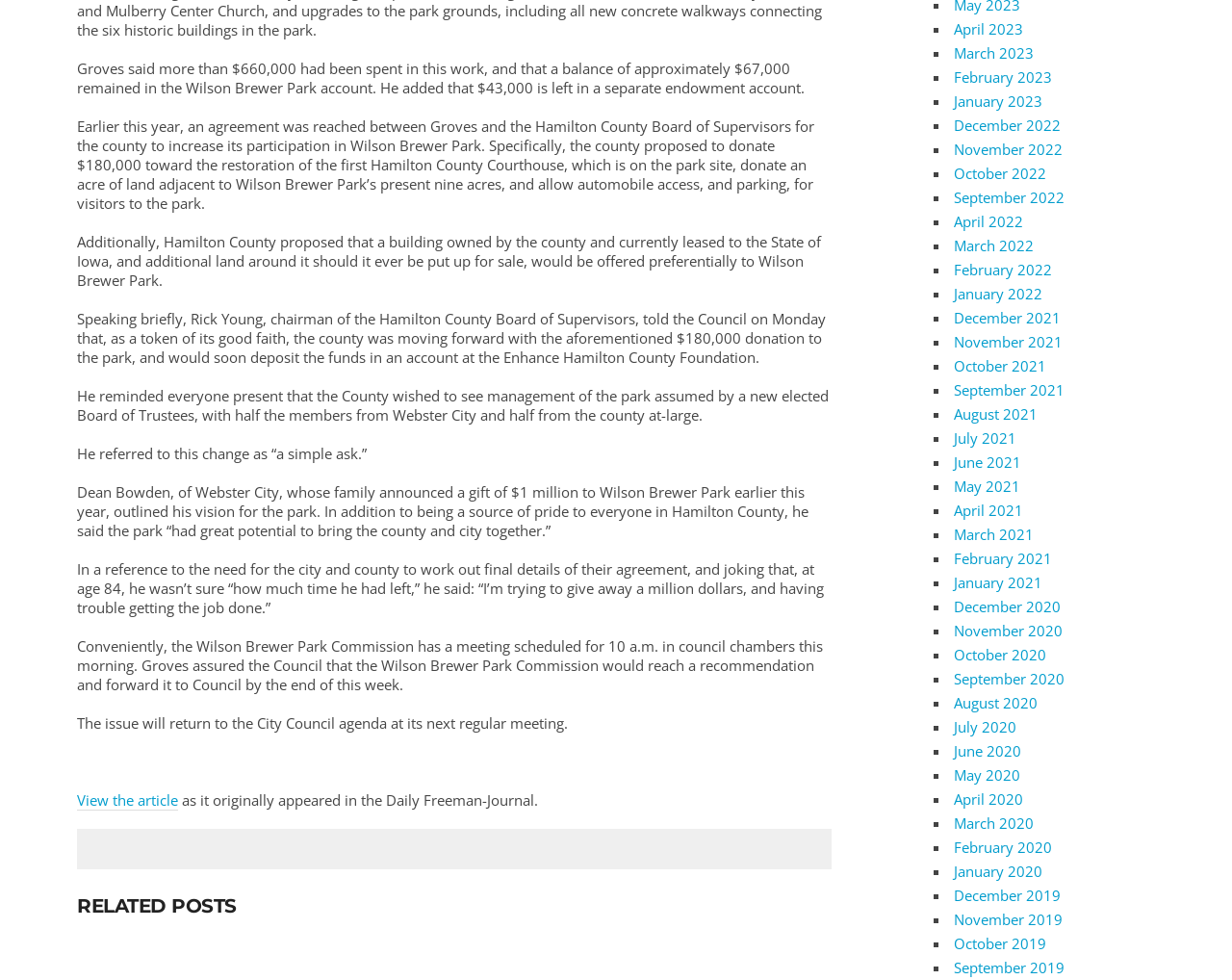Locate the bounding box coordinates of the clickable part needed for the task: "search in the forum".

None